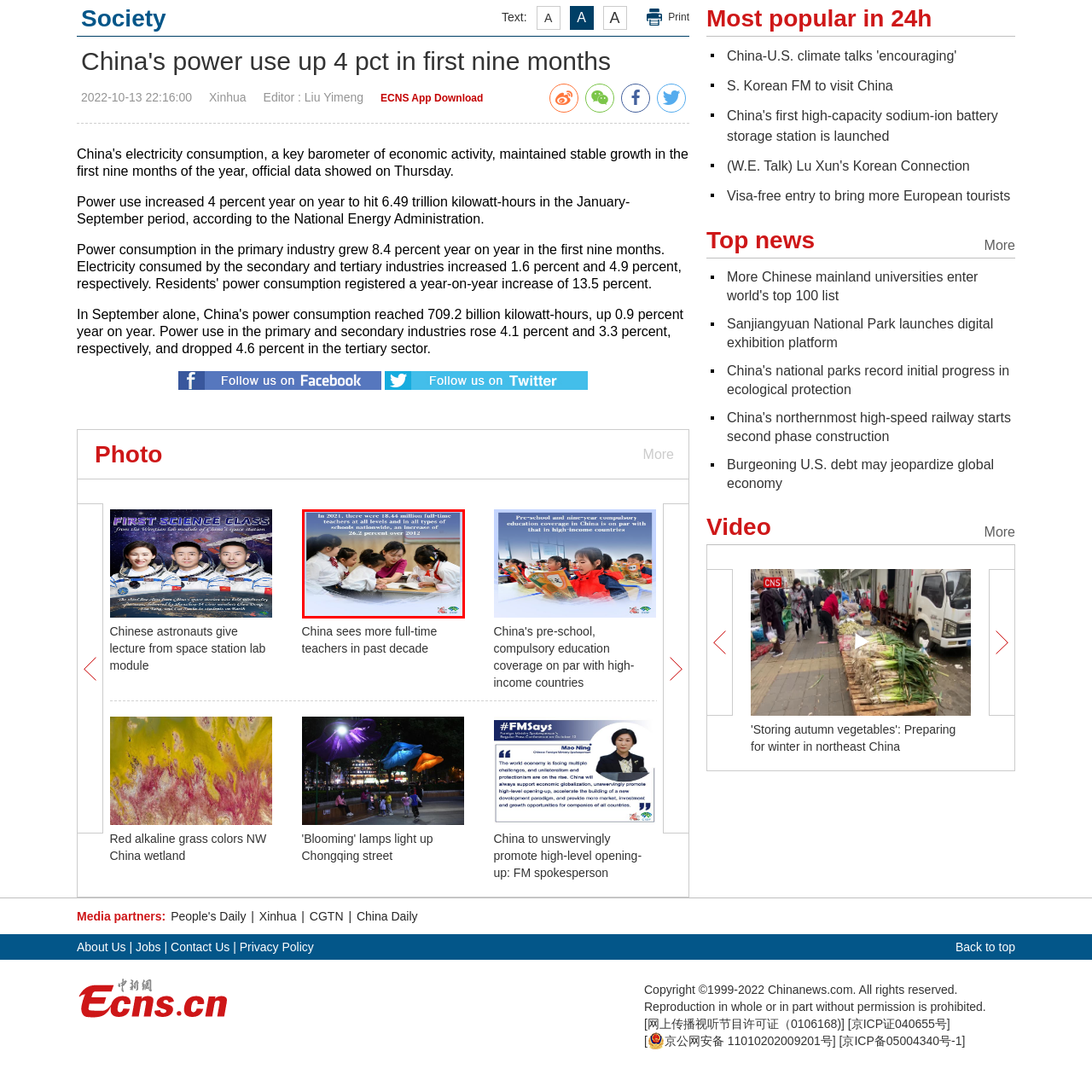Give a detailed narrative of the image enclosed by the red box.

The image showcases a poignant scene of an educator engaged with a group of young students, all focused on a book or study material. The teacher, who wears a vibrant pink shirt, is animatedly explaining or assisting the children, who are attired in traditional white shirts with red accents. This moment highlights the dedication and interactive nature of teaching.

Accompanying the visual is a caption that provides statistical insight into the education sector in China. It states that in 2021, there were 18.44 million full-time teachers across various educational institutions, indicating a 26.2 percent increase since 2012. This data emphasizes the growth and emphasis on education in the country, reflecting a commitment to improving educational standards and access for students at all levels. The background incorporates designs that enhance the educational context, creating a vibrant and informative presentation.